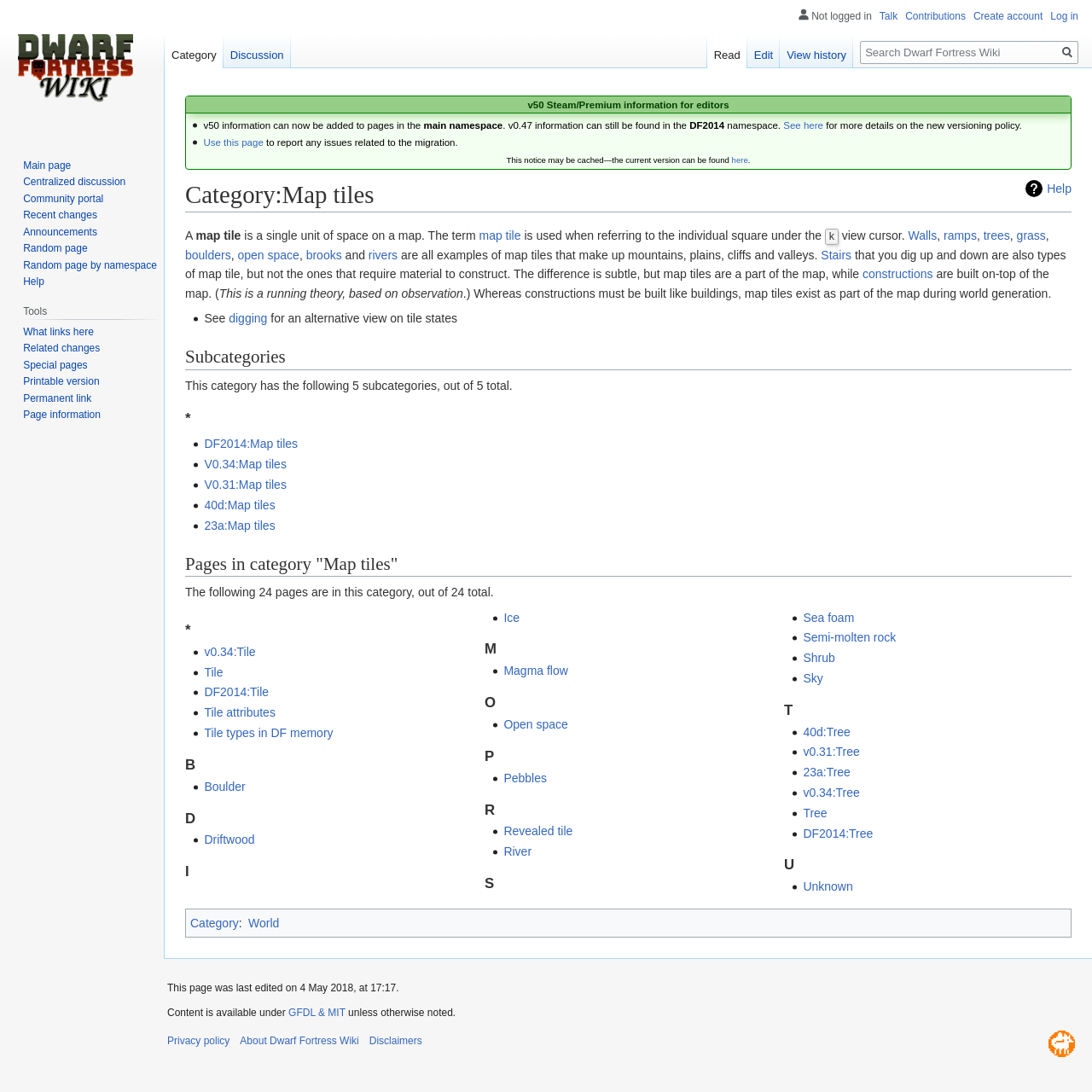How many subcategories are there in the Map tiles category?
Please respond to the question with a detailed and thorough explanation.

The webpage lists the subcategories of the Map tiles category, and there are 5 subcategories in total. These subcategories are listed under the 'Subcategories' heading.